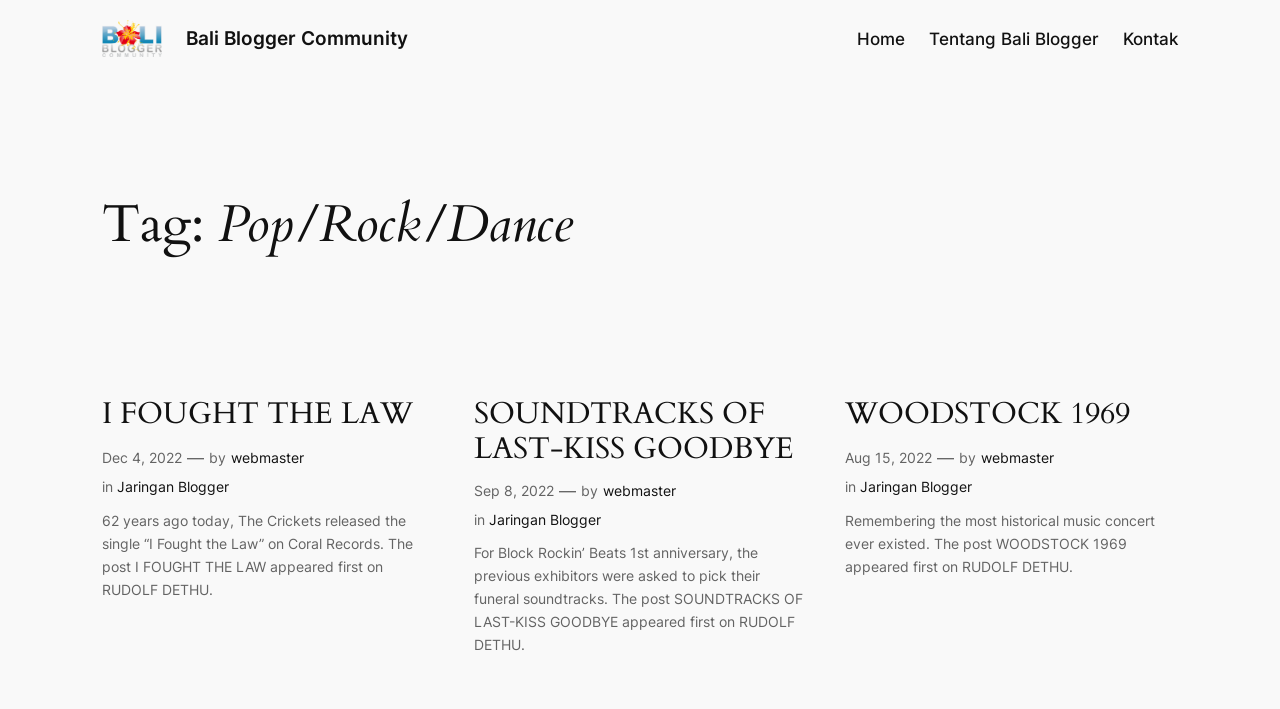Give the bounding box coordinates for the element described as: "Jaringan Blogger".

[0.672, 0.675, 0.759, 0.699]